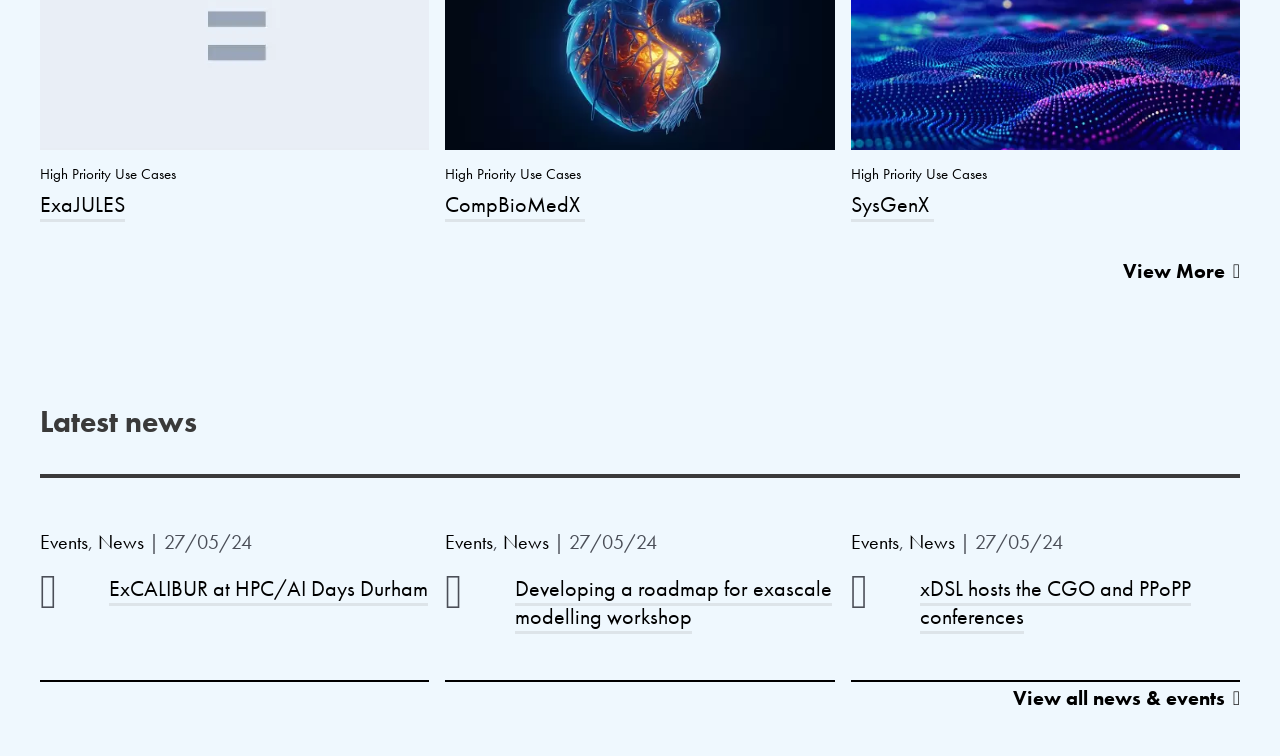Kindly determine the bounding box coordinates for the area that needs to be clicked to execute this instruction: "Read about High Priority Use Cases".

[0.031, 0.217, 0.138, 0.244]